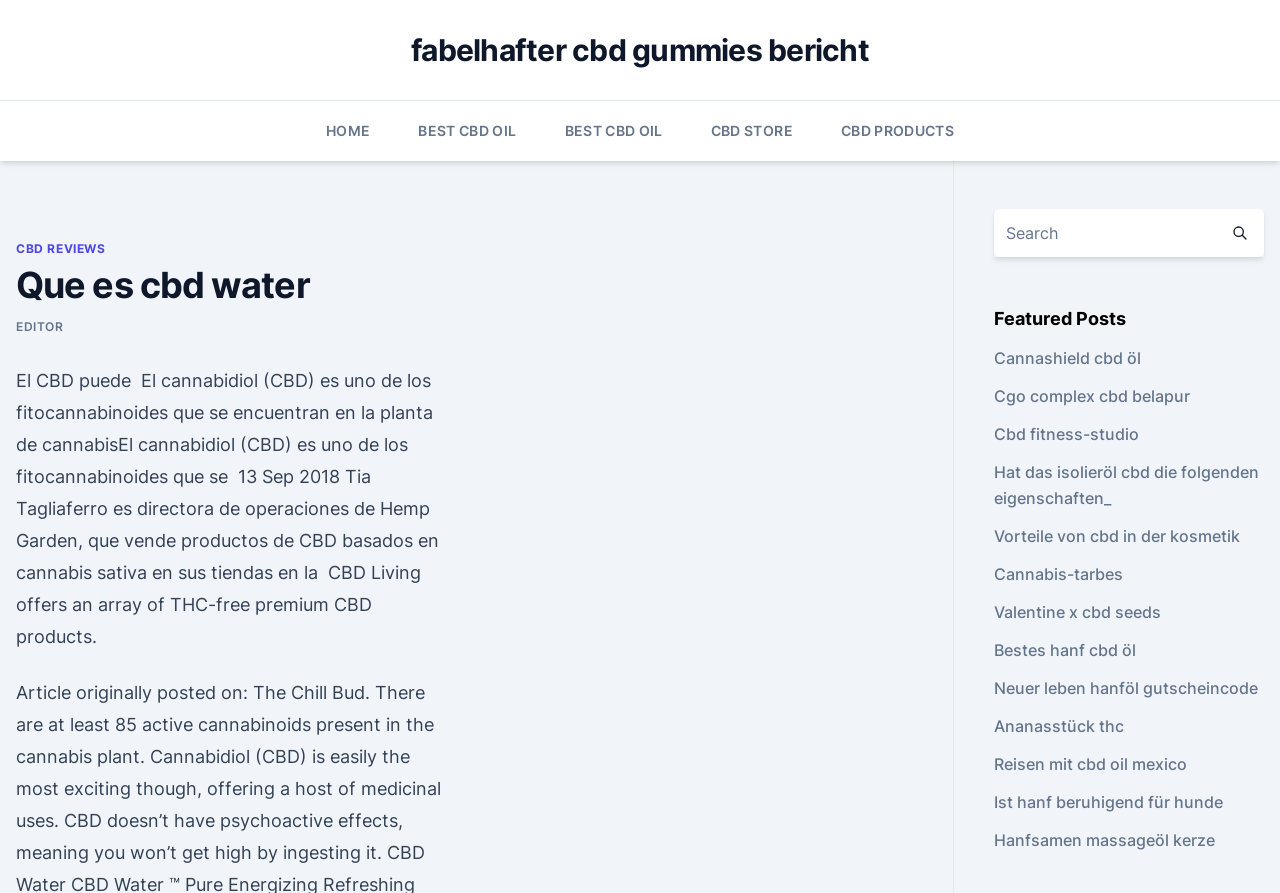What is the main topic of this webpage?
Using the screenshot, give a one-word or short phrase answer.

CBD water